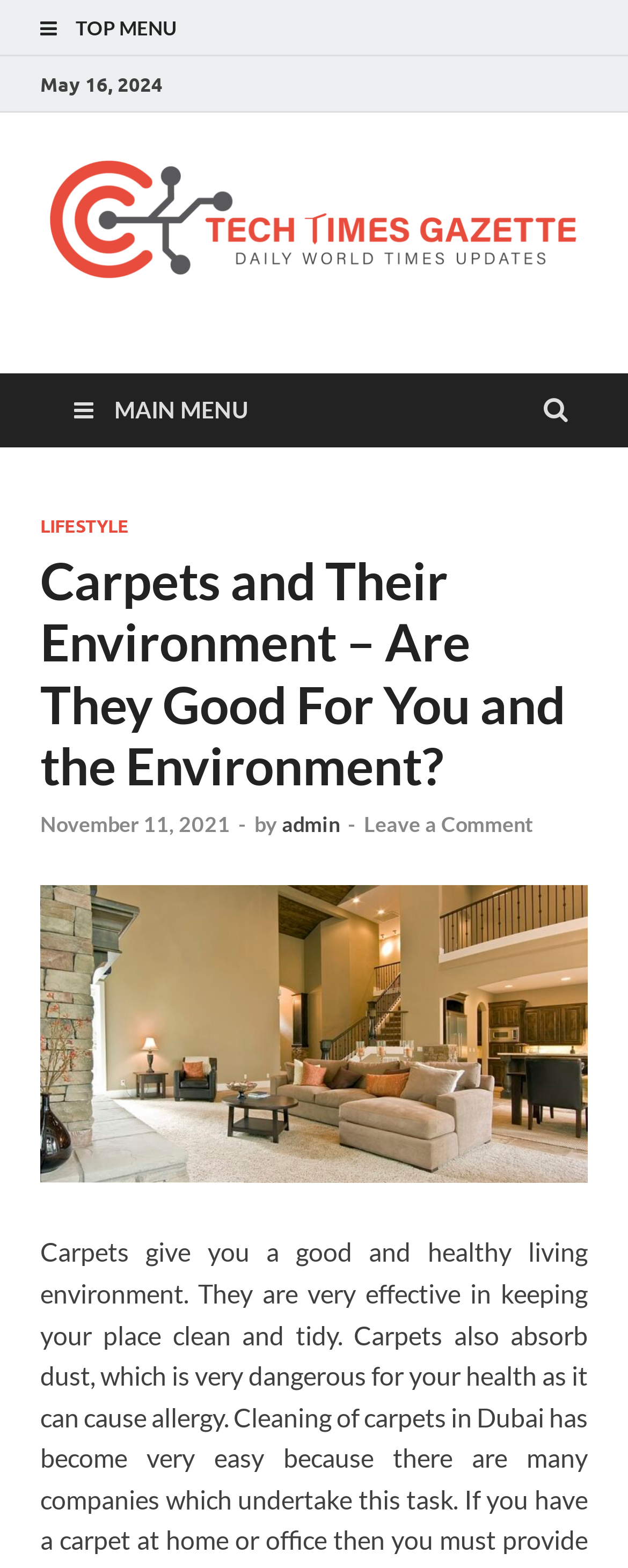Please locate the bounding box coordinates of the region I need to click to follow this instruction: "click on MAIN MENU".

[0.077, 0.238, 0.436, 0.286]